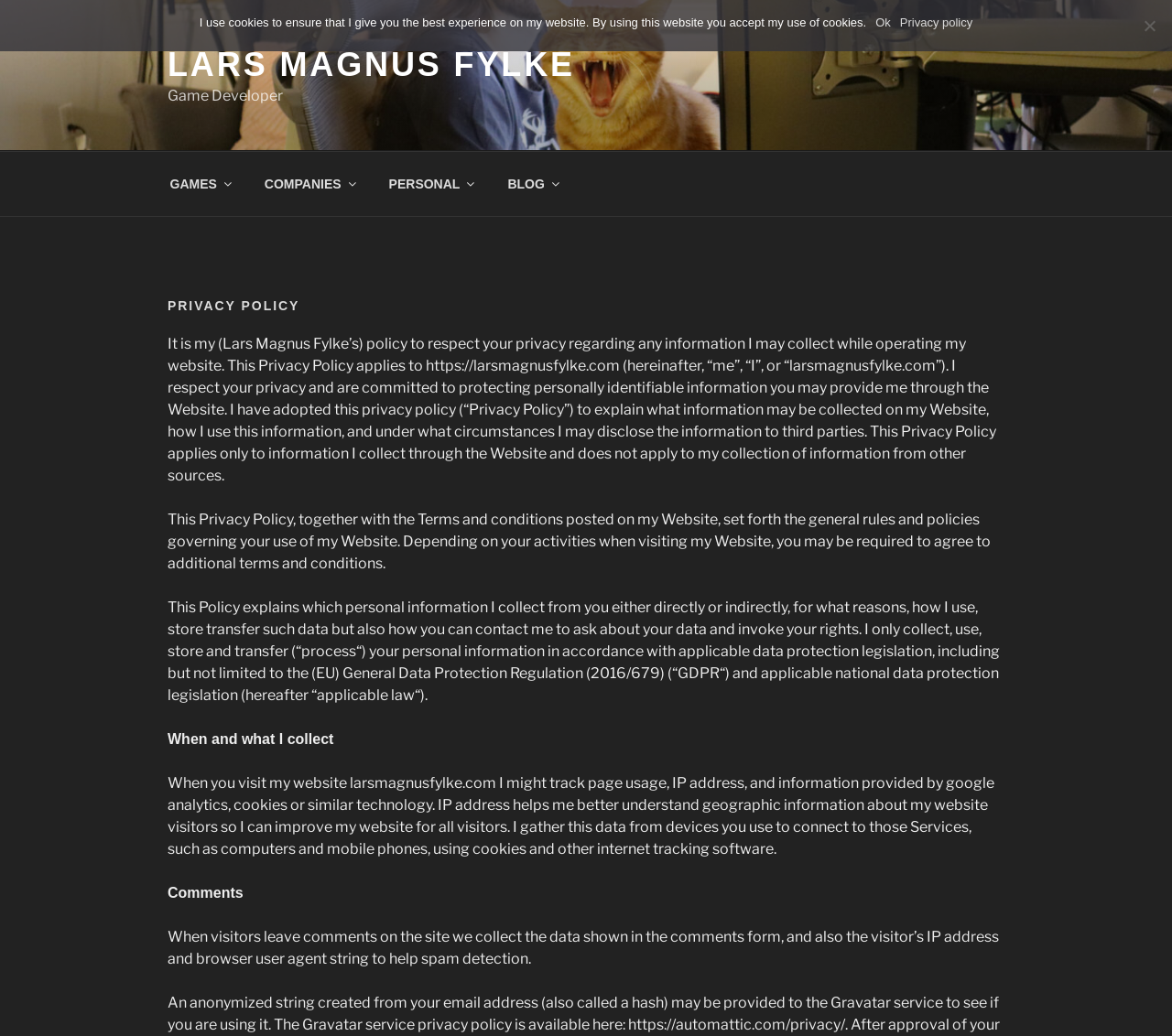Please indicate the bounding box coordinates of the element's region to be clicked to achieve the instruction: "Read the PRIVACY POLICY header". Provide the coordinates as four float numbers between 0 and 1, i.e., [left, top, right, bottom].

[0.143, 0.287, 0.857, 0.304]